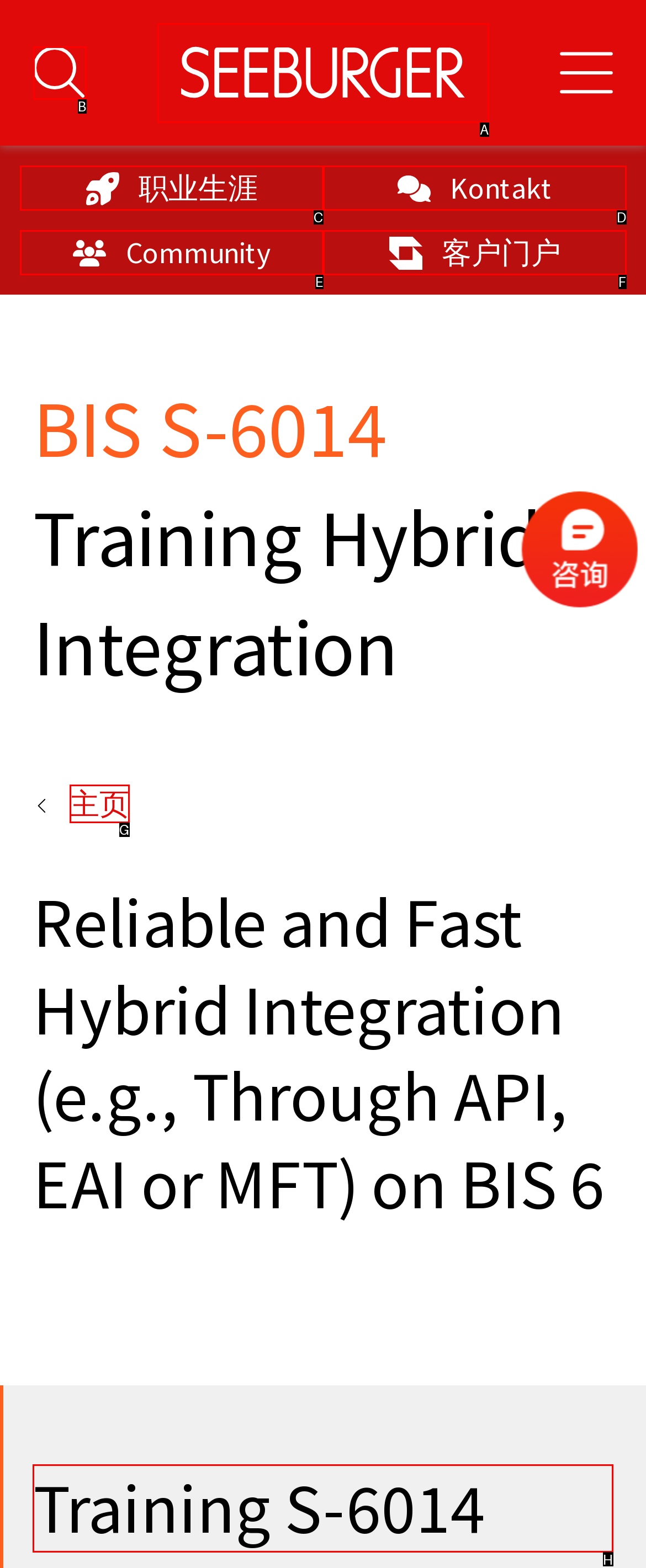Tell me which one HTML element I should click to complete the following task: view training details Answer with the option's letter from the given choices directly.

H